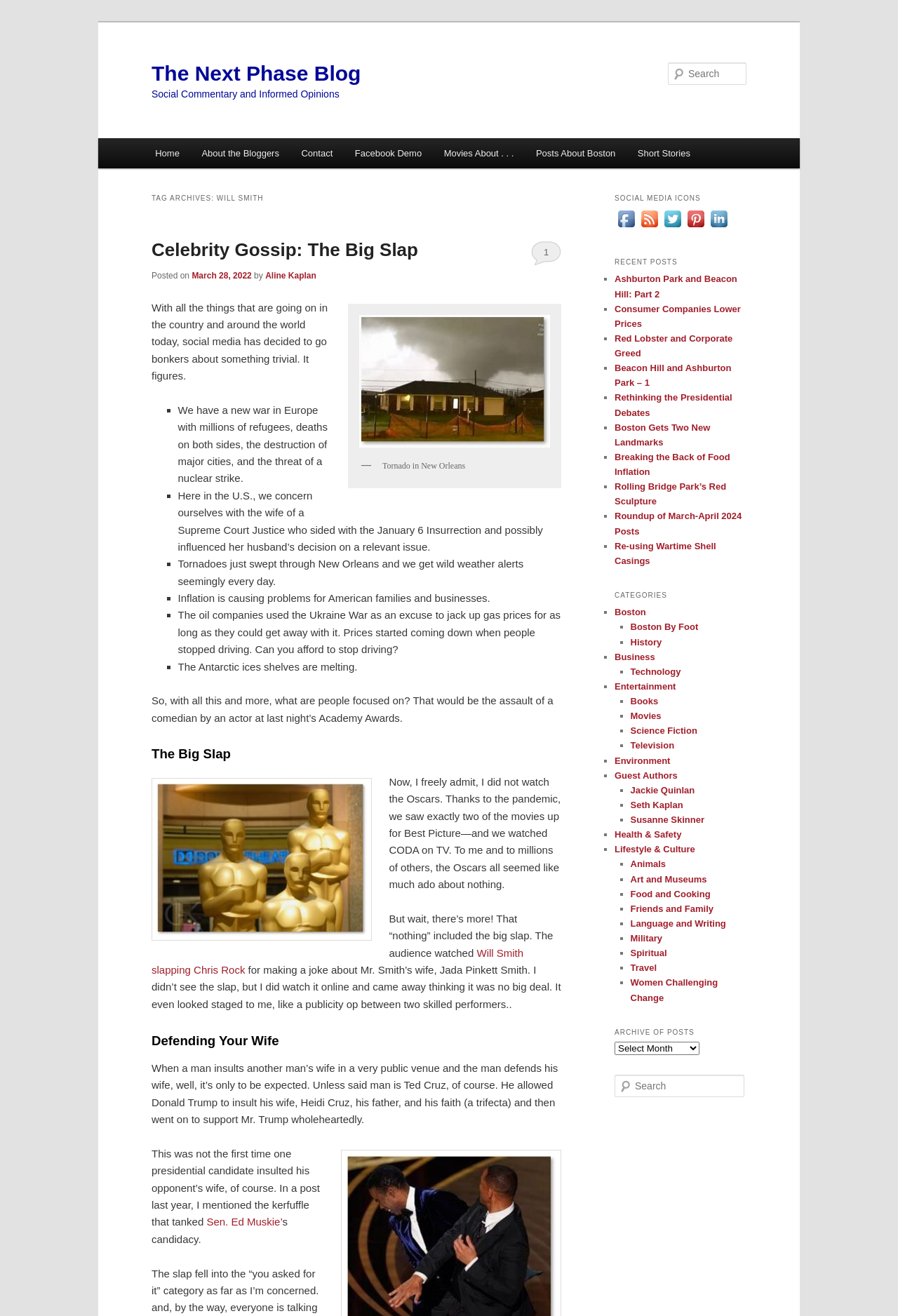Highlight the bounding box coordinates of the element you need to click to perform the following instruction: "Check recent posts."

[0.684, 0.193, 0.831, 0.206]